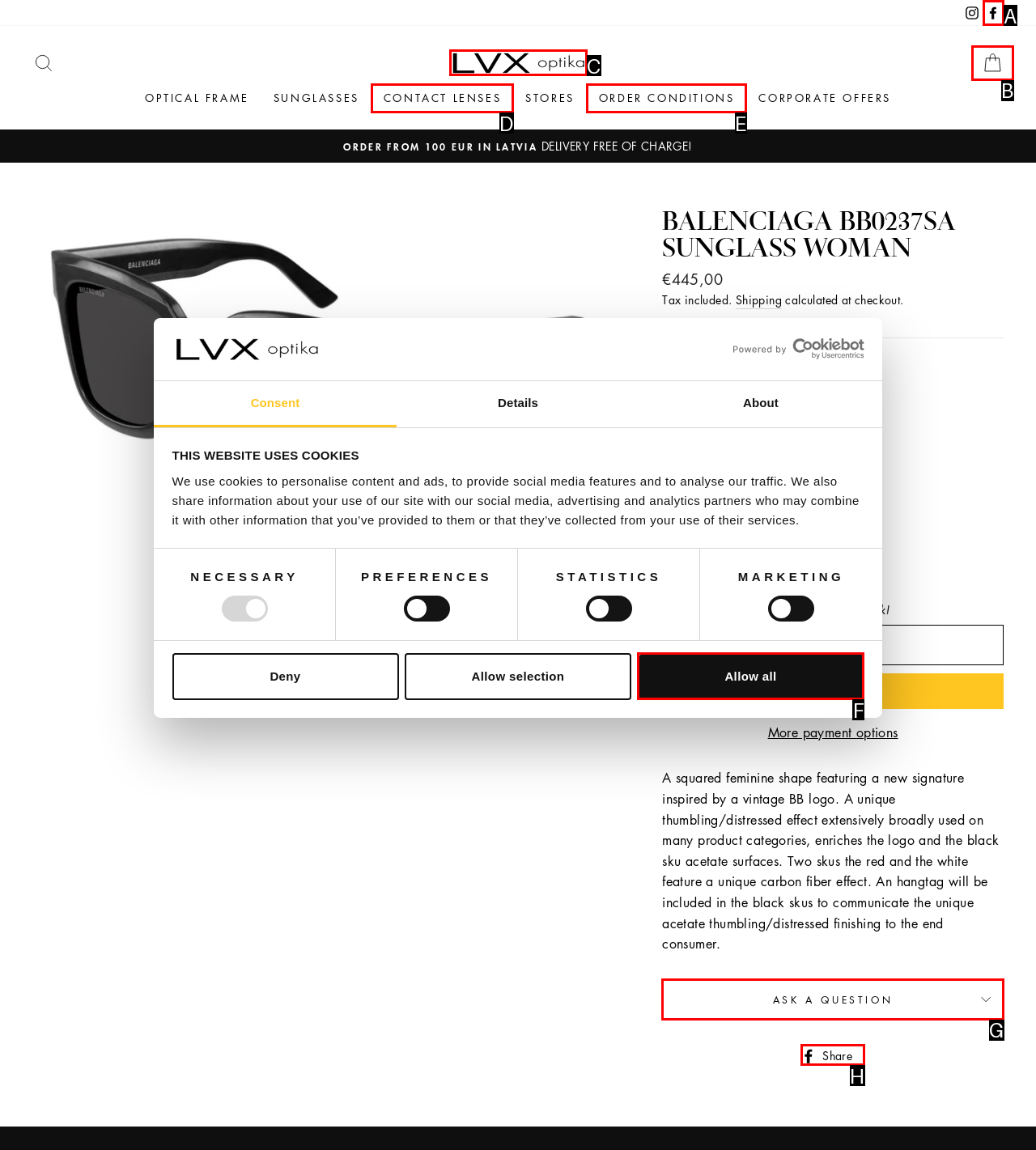Which HTML element should be clicked to complete the task: Search for something? Answer with the letter of the corresponding option.

None